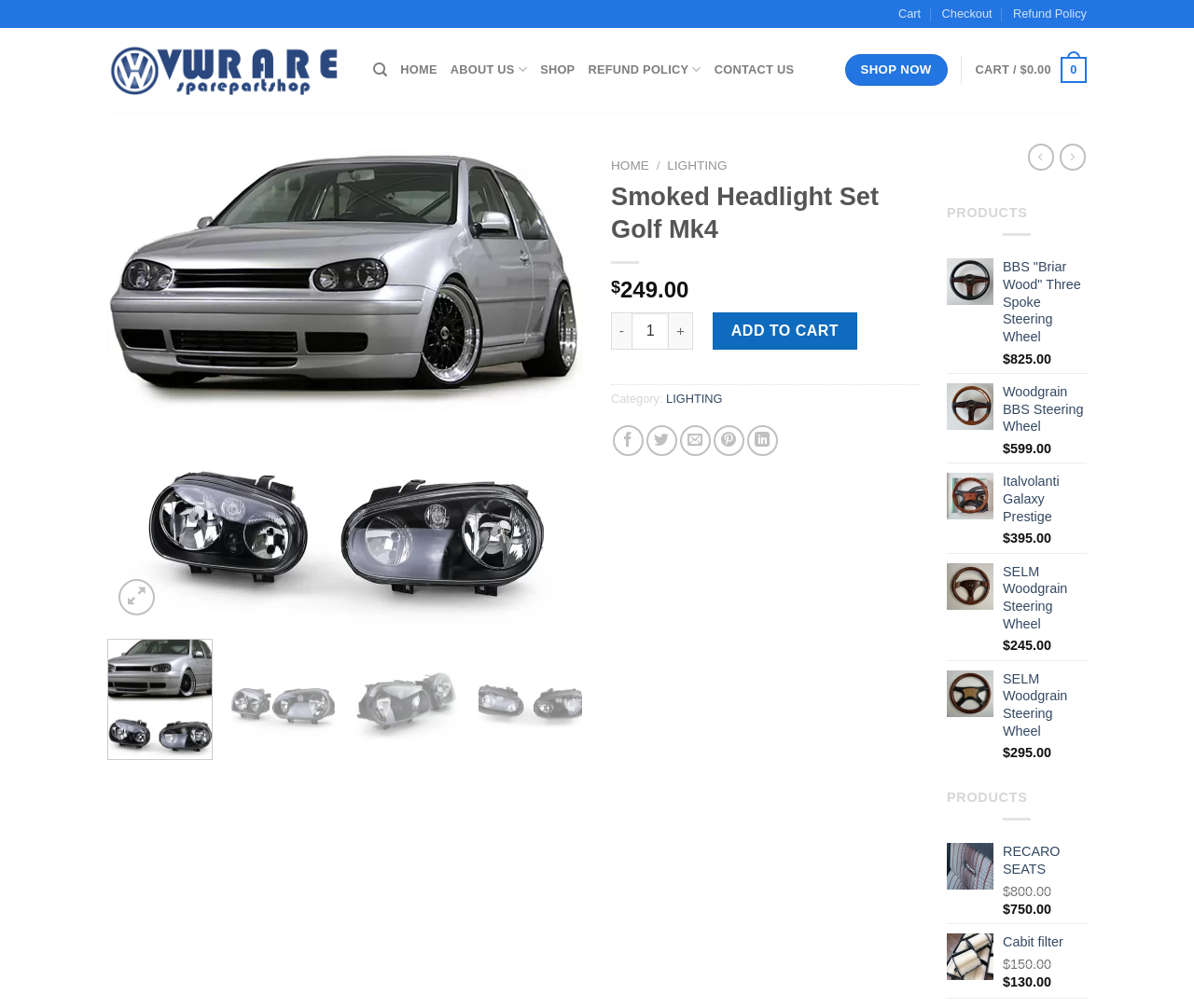Based on the description "SELM Woodgrain Steering Wheel", find the bounding box of the specified UI element.

[0.84, 0.558, 0.91, 0.628]